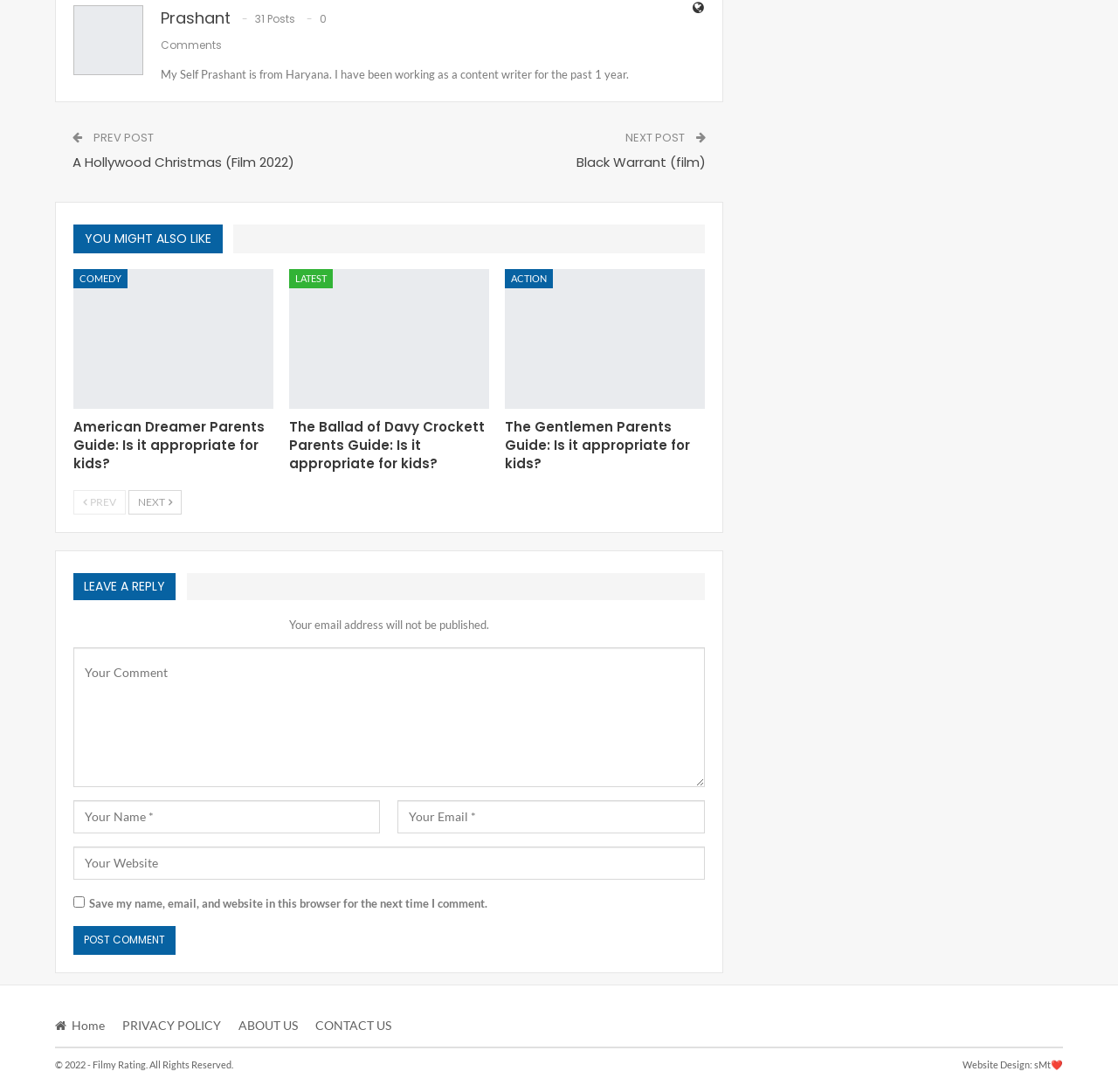Using the element description You might also like, predict the bounding box coordinates for the UI element. Provide the coordinates in (top-left x, top-left y, bottom-right x, bottom-right y) format with values ranging from 0 to 1.

[0.066, 0.21, 0.209, 0.225]